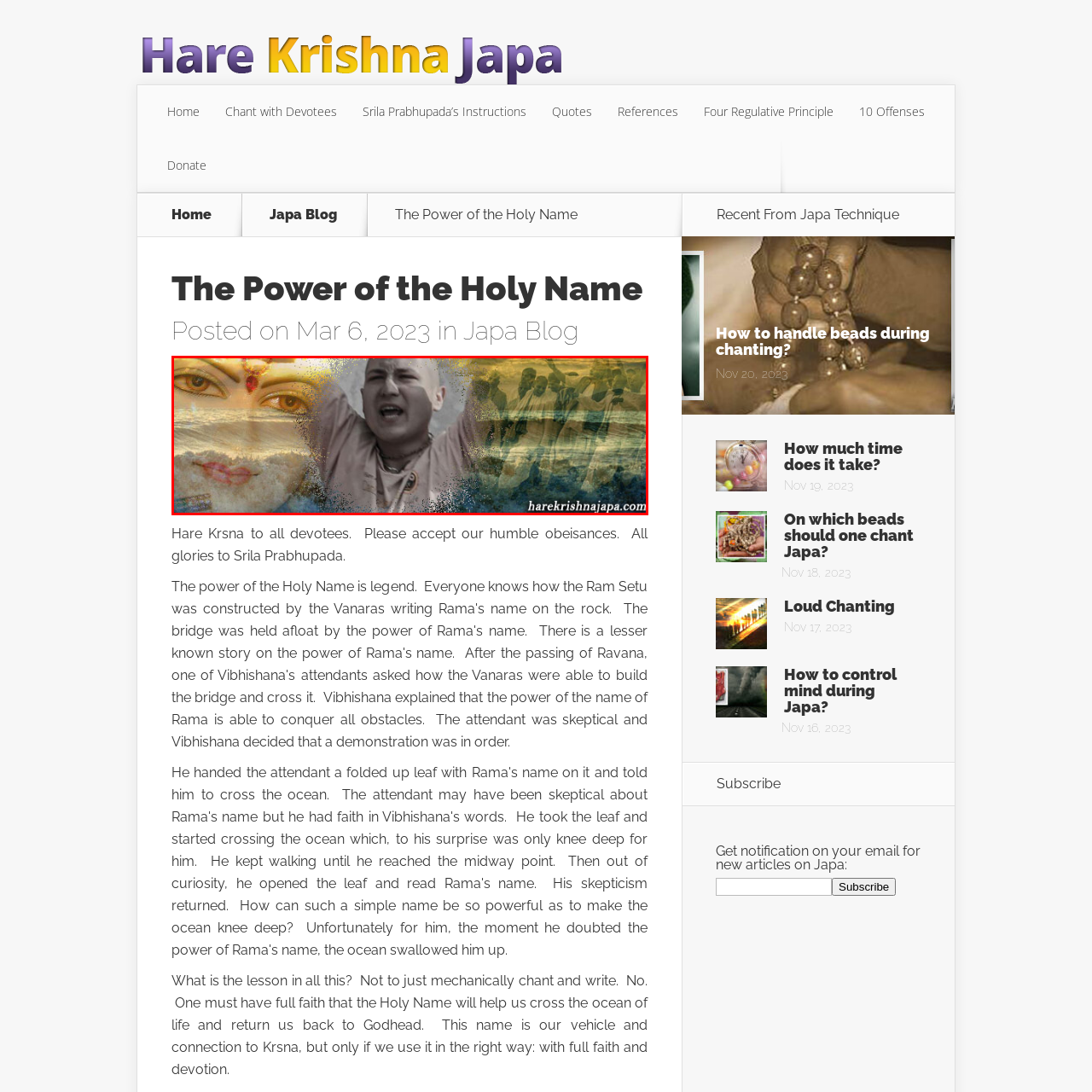What is the purpose of the website harekrishnajapa.com?
Observe the image within the red bounding box and generate a detailed answer, ensuring you utilize all relevant visual cues.

The website harekrishnajapa.com serves as a resource for those seeking to deepen their understanding of Japa and explore its teachings further, providing a platform for individuals to engage with the practice of chanting and its profound role in spiritual life.